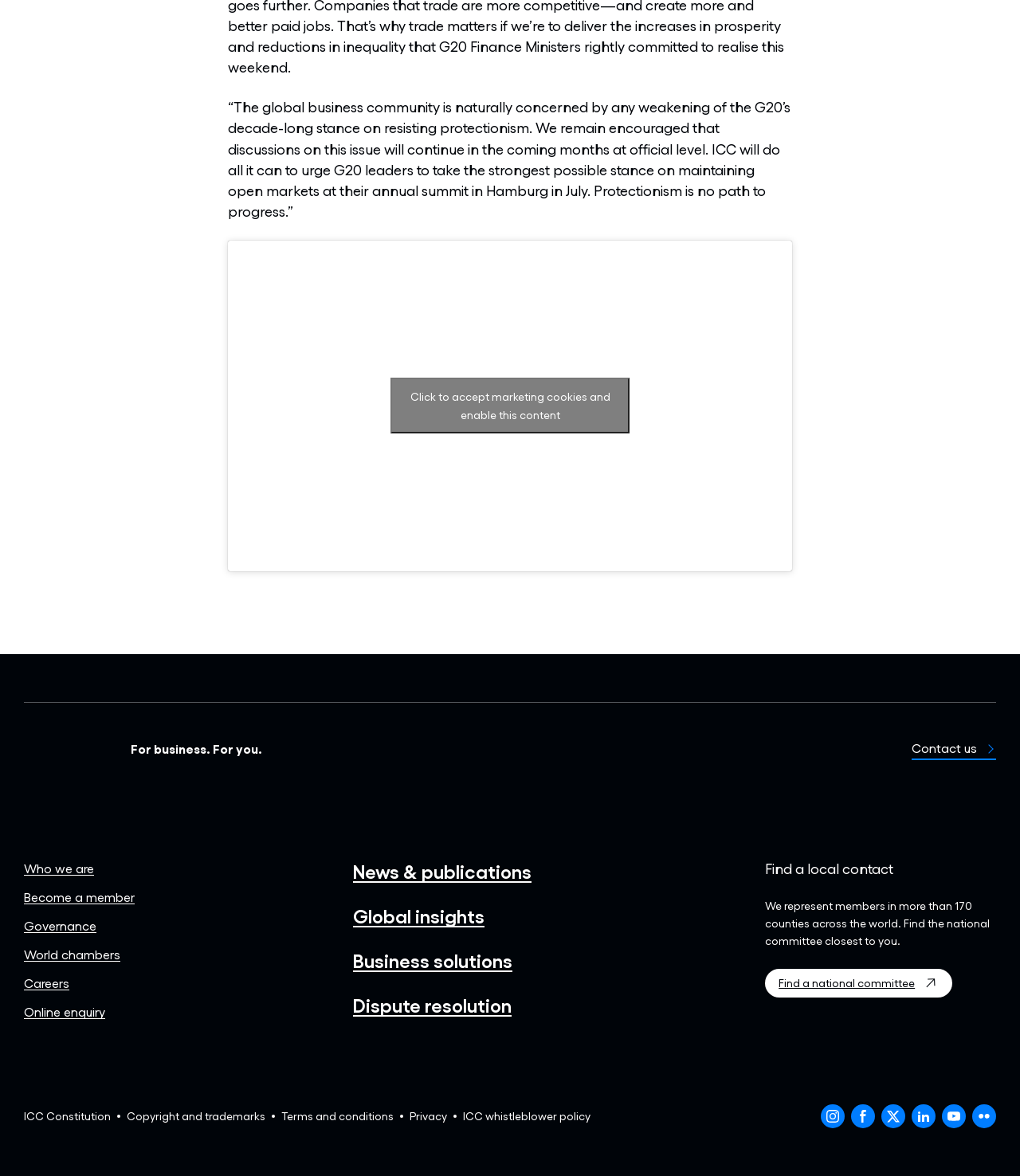Determine the coordinates of the bounding box for the clickable area needed to execute this instruction: "View news and publications".

[0.346, 0.731, 0.521, 0.751]